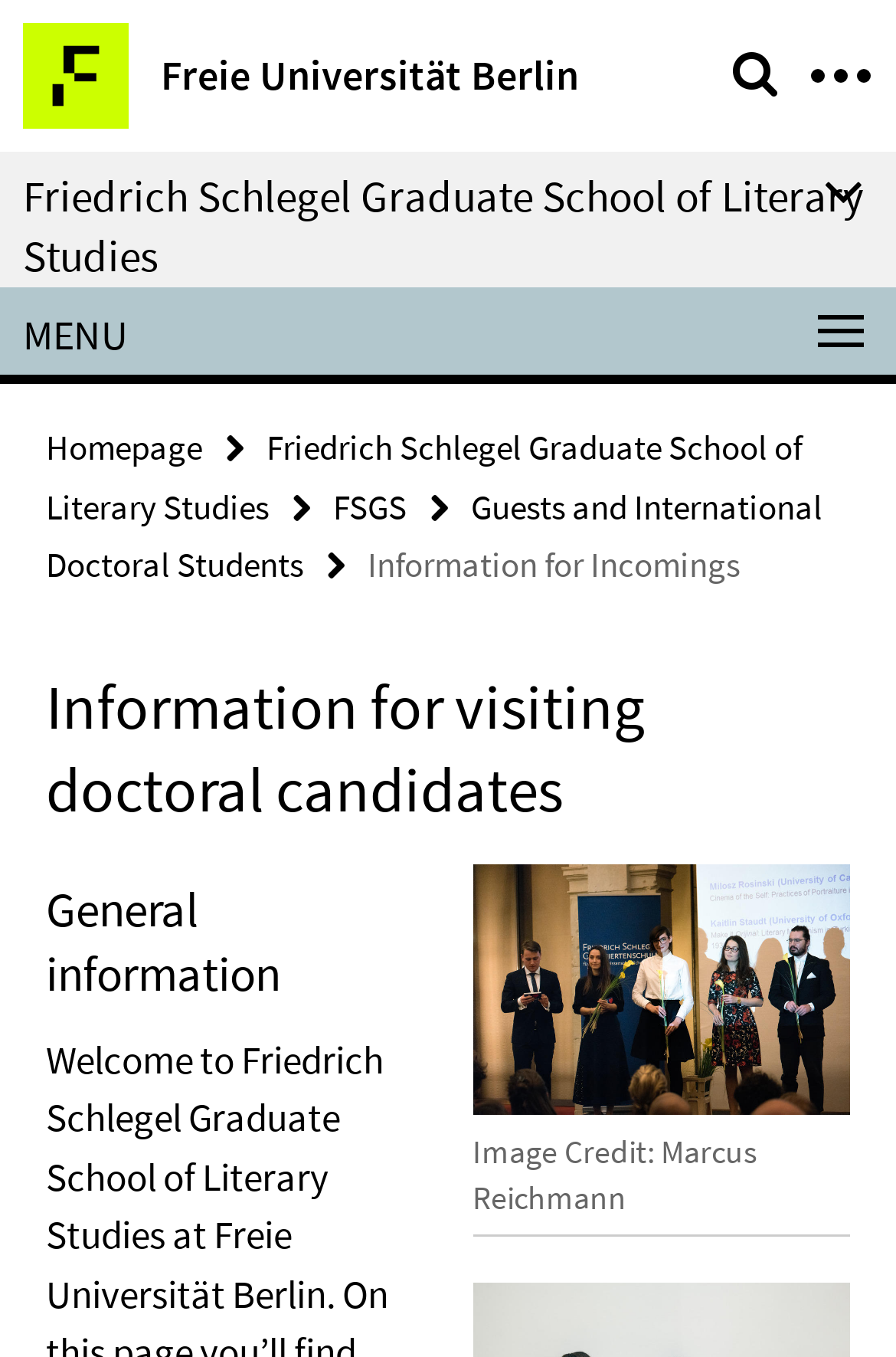Answer this question in one word or a short phrase: What is the name of the graduate school?

Friedrich Schlegel Graduate School